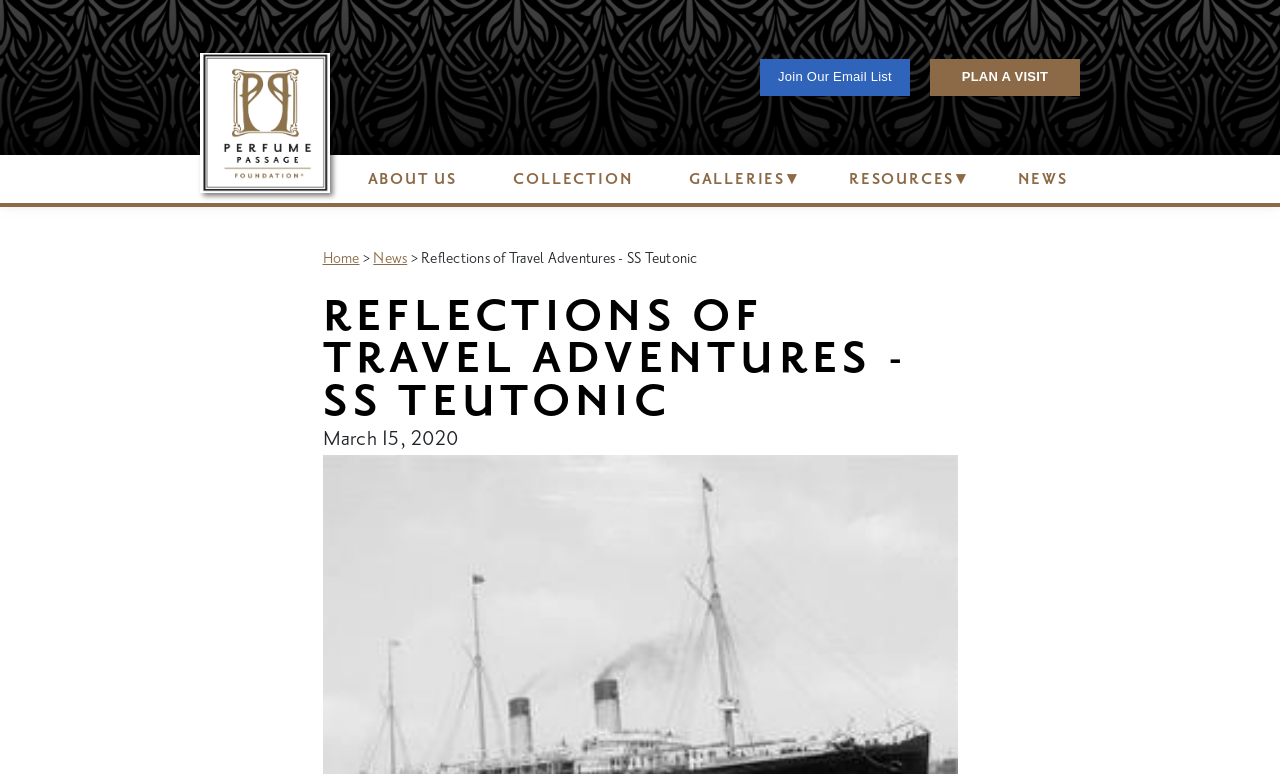Use a single word or phrase to answer the following:
Is there a 'PLAN A VISIT' button?

Yes